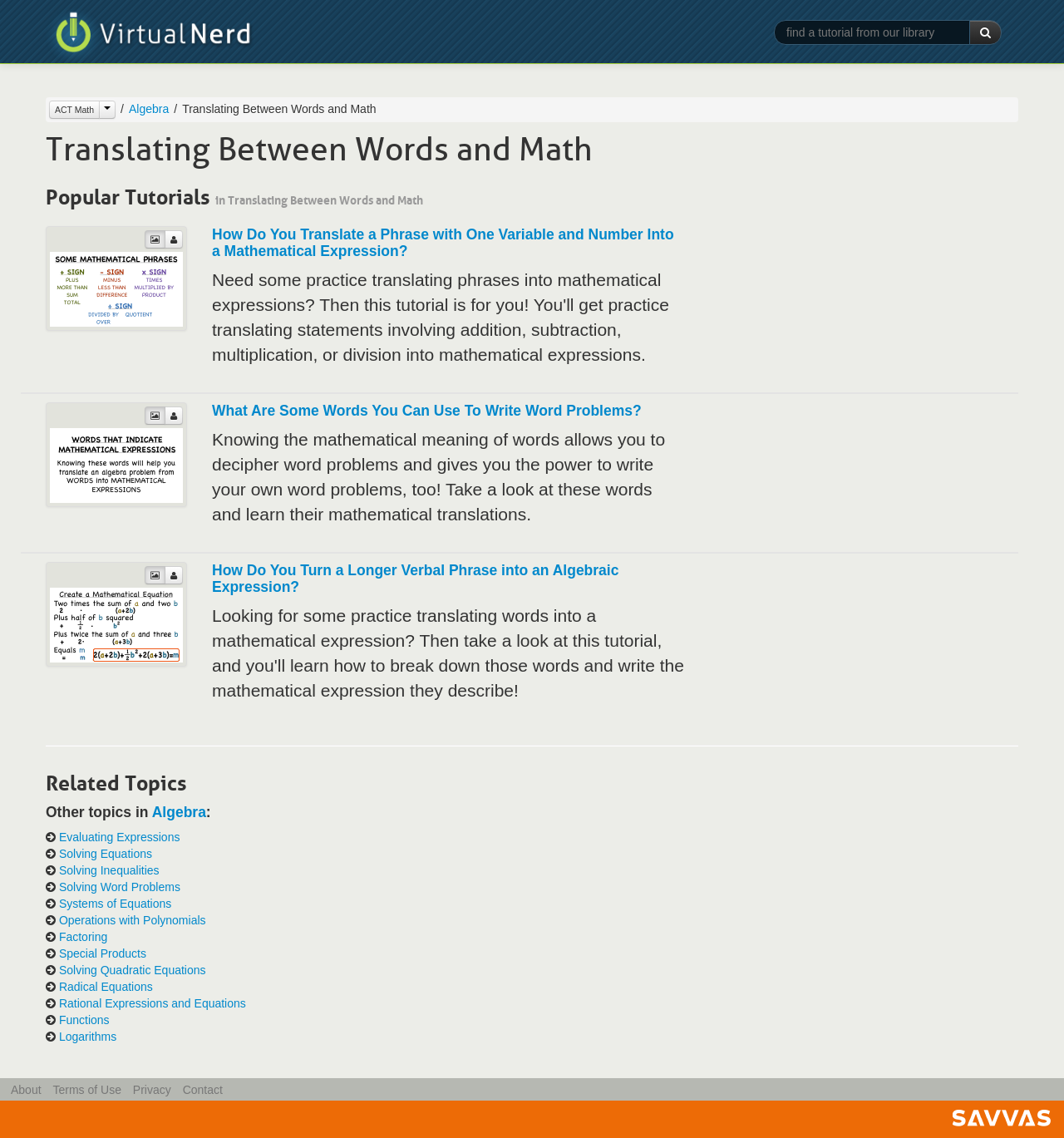Locate the bounding box coordinates of the clickable region necessary to complete the following instruction: "Explore related topics in Algebra". Provide the coordinates in the format of four float numbers between 0 and 1, i.e., [left, top, right, bottom].

[0.043, 0.707, 0.957, 0.721]